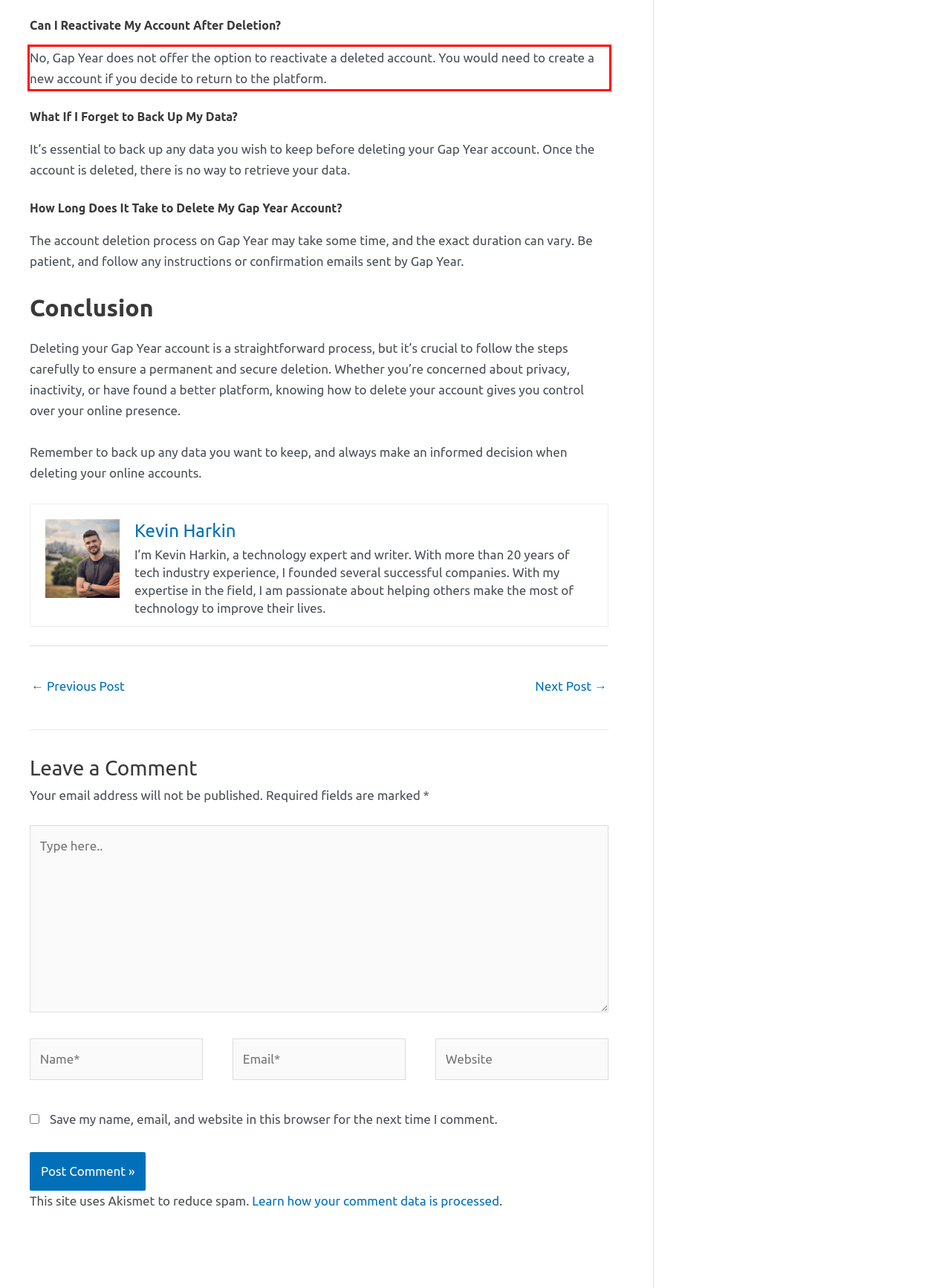Observe the screenshot of the webpage that includes a red rectangle bounding box. Conduct OCR on the content inside this red bounding box and generate the text.

No, Gap Year does not offer the option to reactivate a deleted account. You would need to create a new account if you decide to return to the platform.